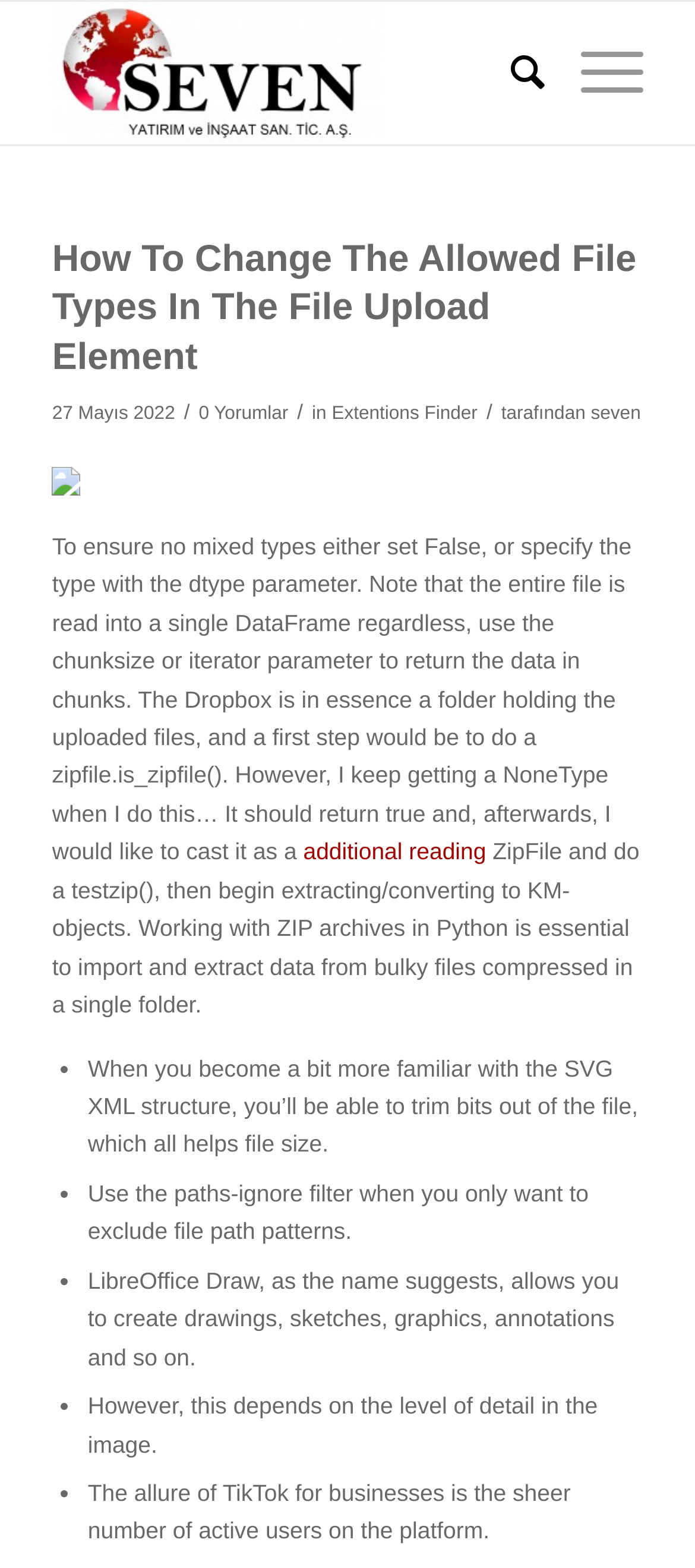Locate the bounding box coordinates of the UI element described by: "alt="Seven İnşaat | Yatırım"". The bounding box coordinates should consist of four float numbers between 0 and 1, i.e., [left, top, right, bottom].

[0.075, 0.001, 0.755, 0.092]